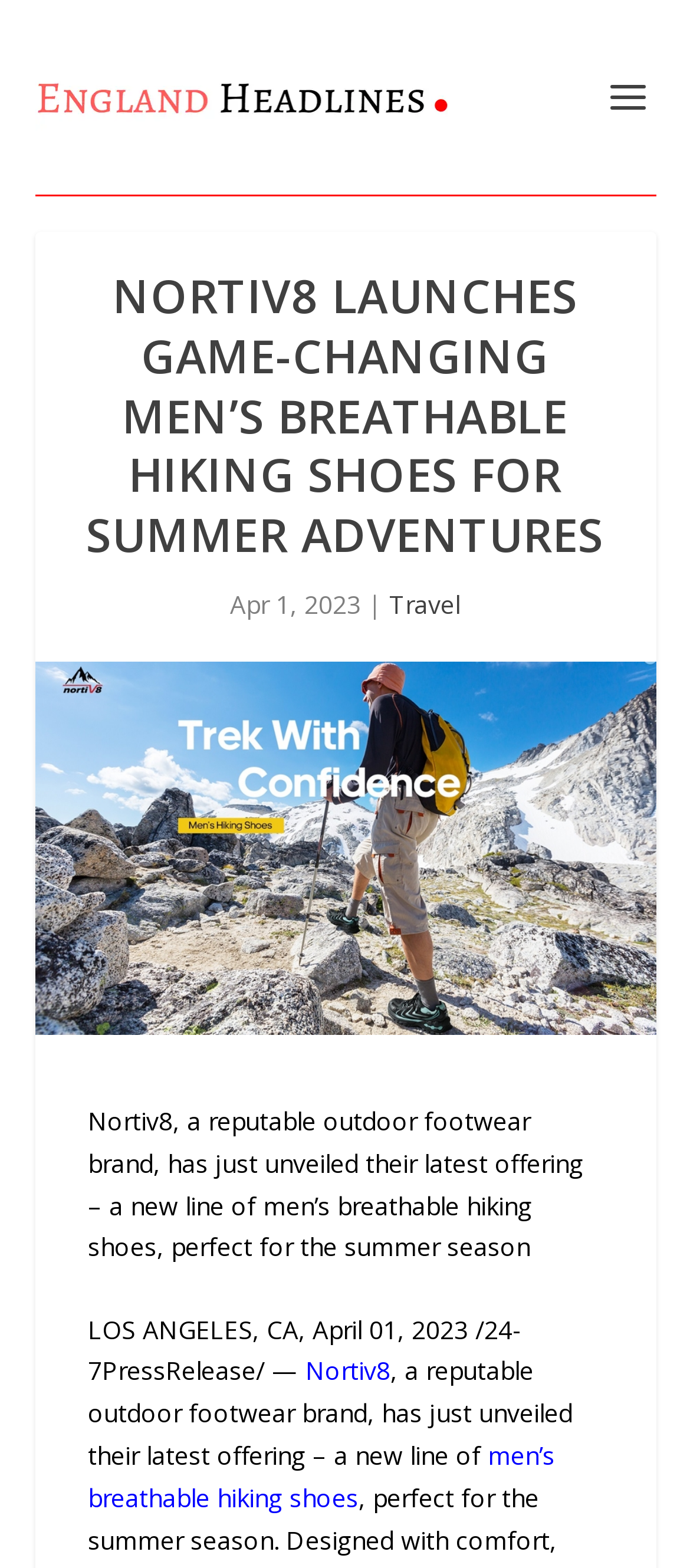Look at the image and write a detailed answer to the question: 
What is the date of the press release?

I found the date of the press release by looking at the StaticText element with the content 'Apr 1, 2023' which is located at [0.333, 0.375, 0.523, 0.396].